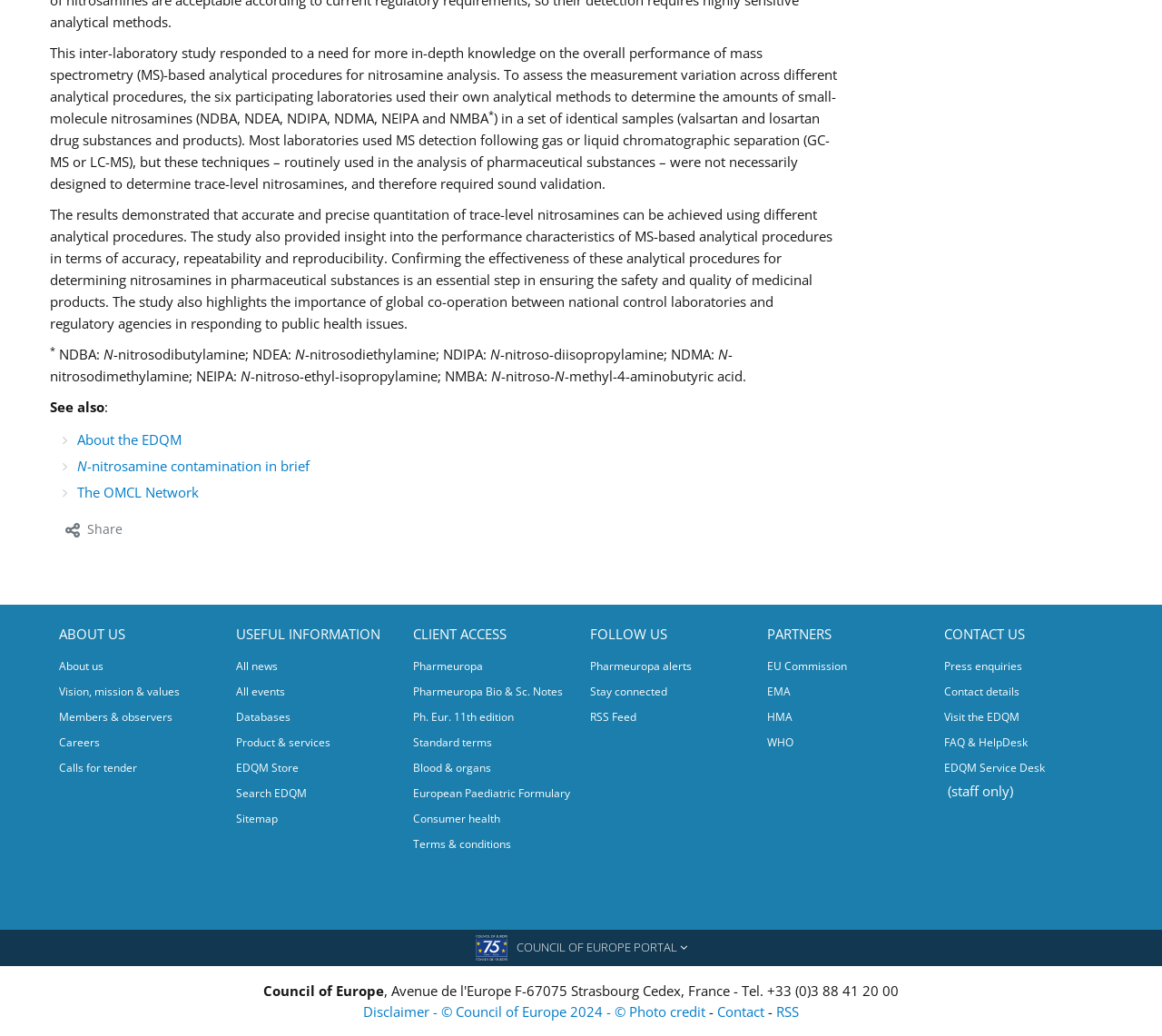Find and specify the bounding box coordinates that correspond to the clickable region for the instruction: "Visit the 'About the EDQM' page".

[0.066, 0.416, 0.156, 0.433]